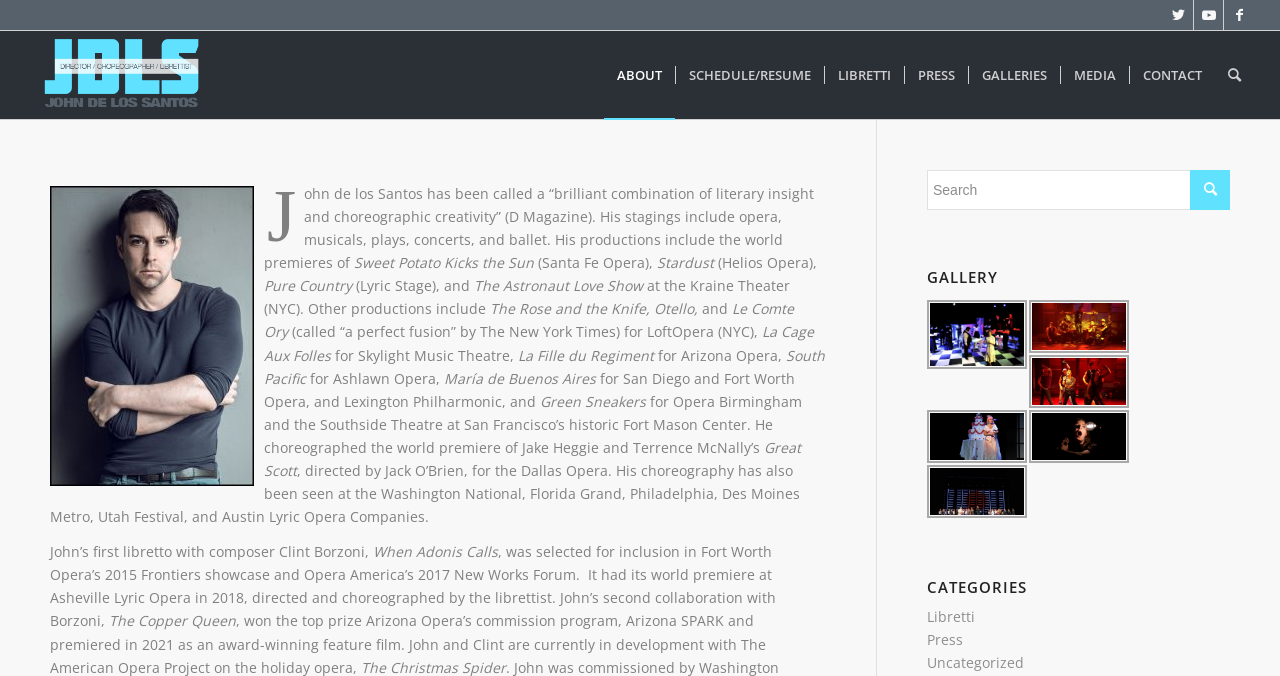Determine the bounding box coordinates of the section I need to click to execute the following instruction: "Search for something". Provide the coordinates as four float numbers between 0 and 1, i.e., [left, top, right, bottom].

[0.724, 0.251, 0.961, 0.311]